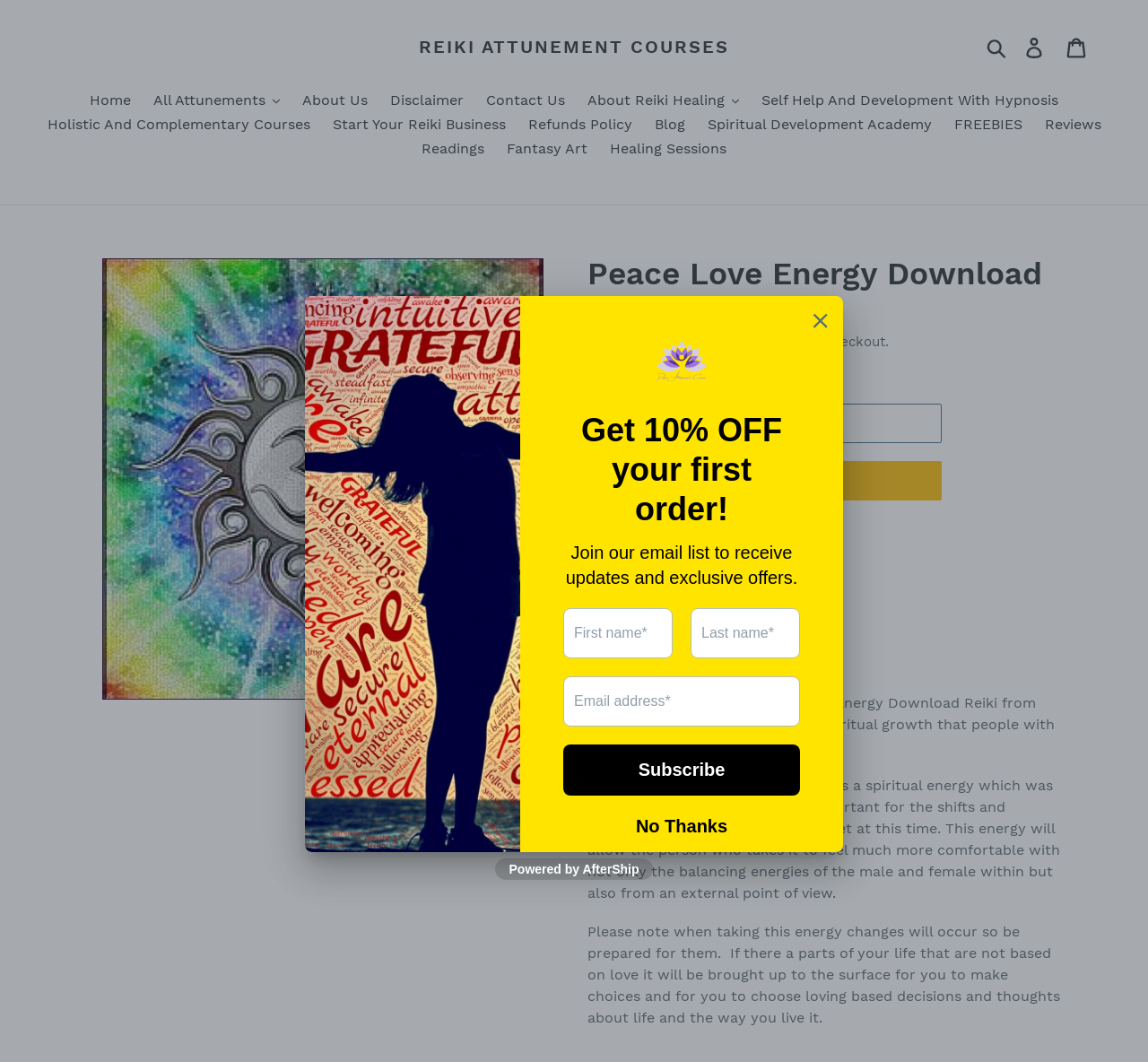Specify the bounding box coordinates of the area to click in order to execute this command: 'Click the 'Search' button'. The coordinates should consist of four float numbers ranging from 0 to 1, and should be formatted as [left, top, right, bottom].

[0.855, 0.033, 0.884, 0.055]